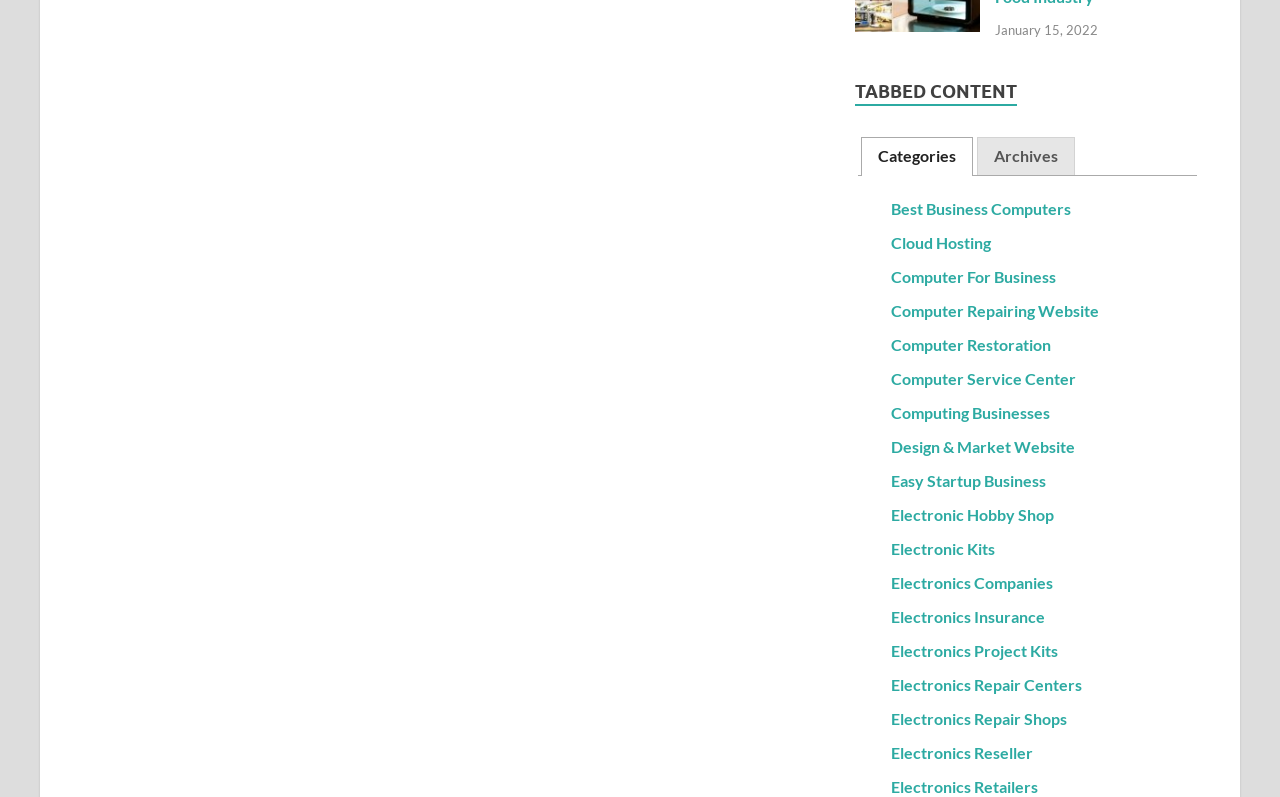Kindly determine the bounding box coordinates of the area that needs to be clicked to fulfill this instruction: "go to the Computer Repairing Website".

[0.696, 0.377, 0.858, 0.401]